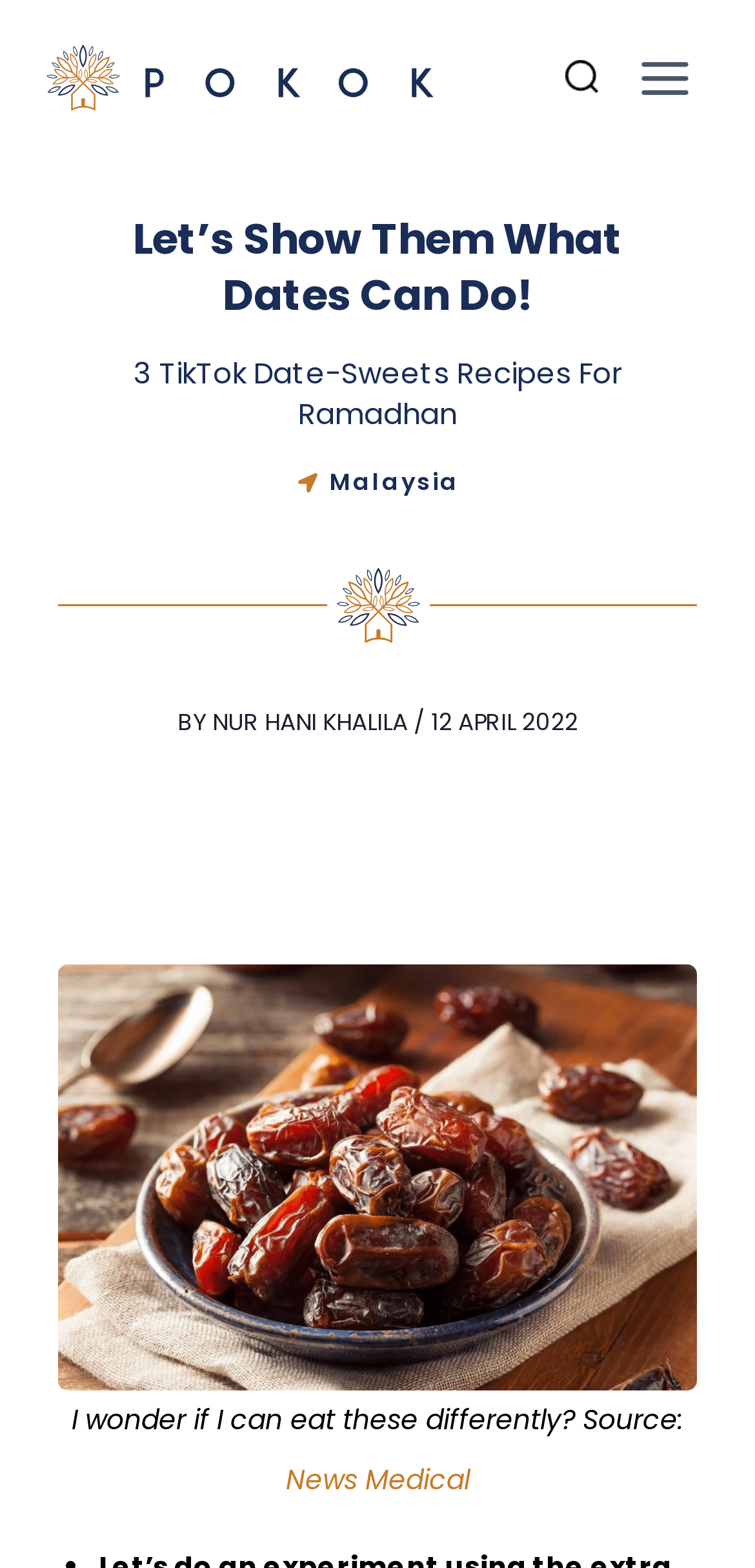Respond with a single word or phrase to the following question: Who is the author of the article?

NUR HANI KHALILA